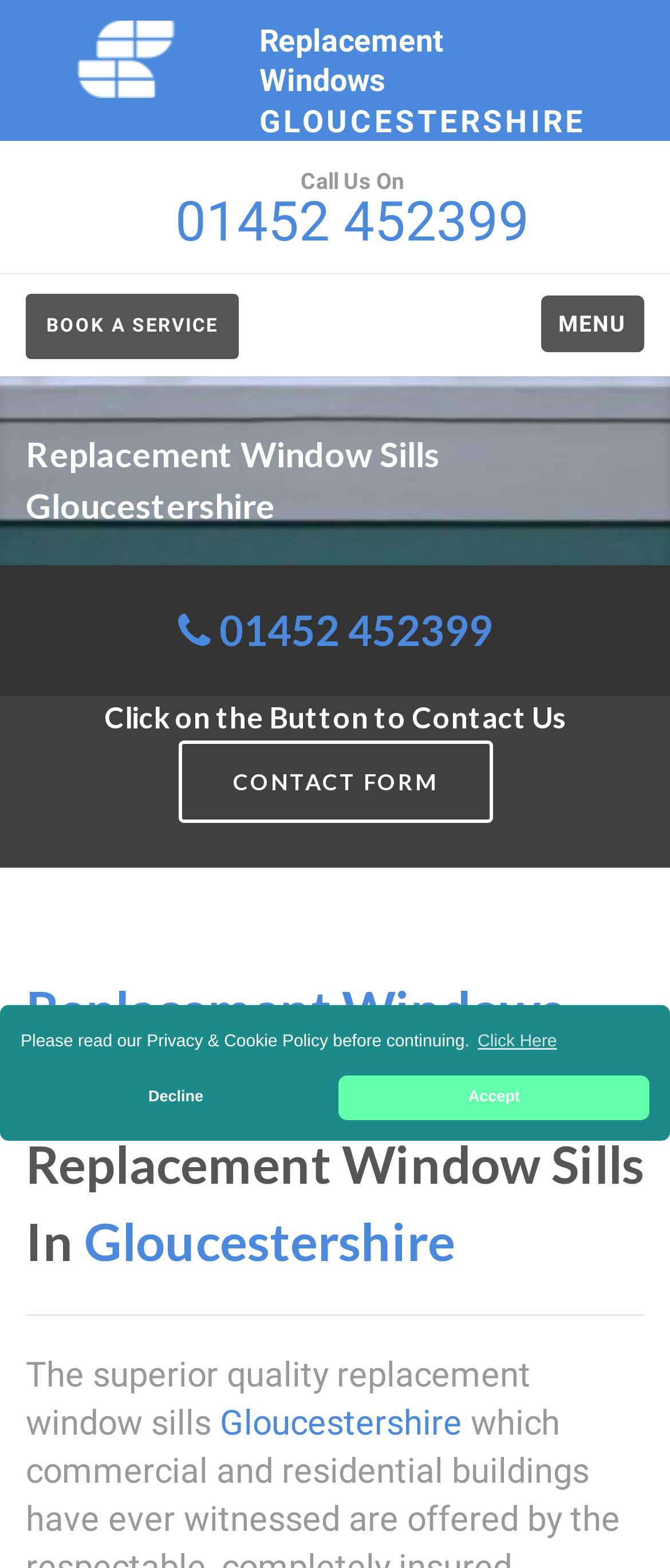Please answer the following question using a single word or phrase: 
What is the purpose of the 'BOOK A SERVICE' link?

To book a service